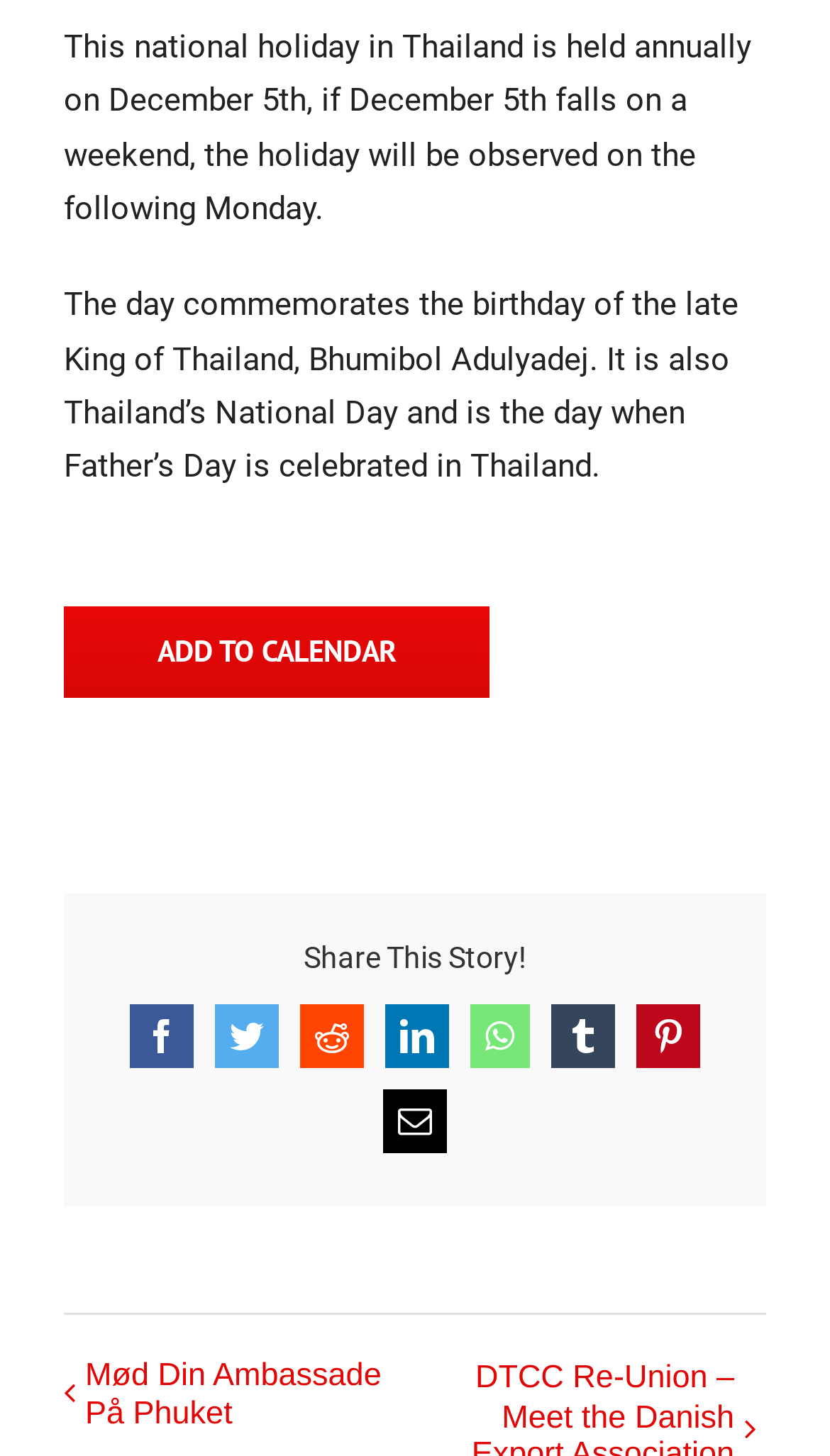Please reply to the following question using a single word or phrase: 
How many social media platforms are available for sharing?

8